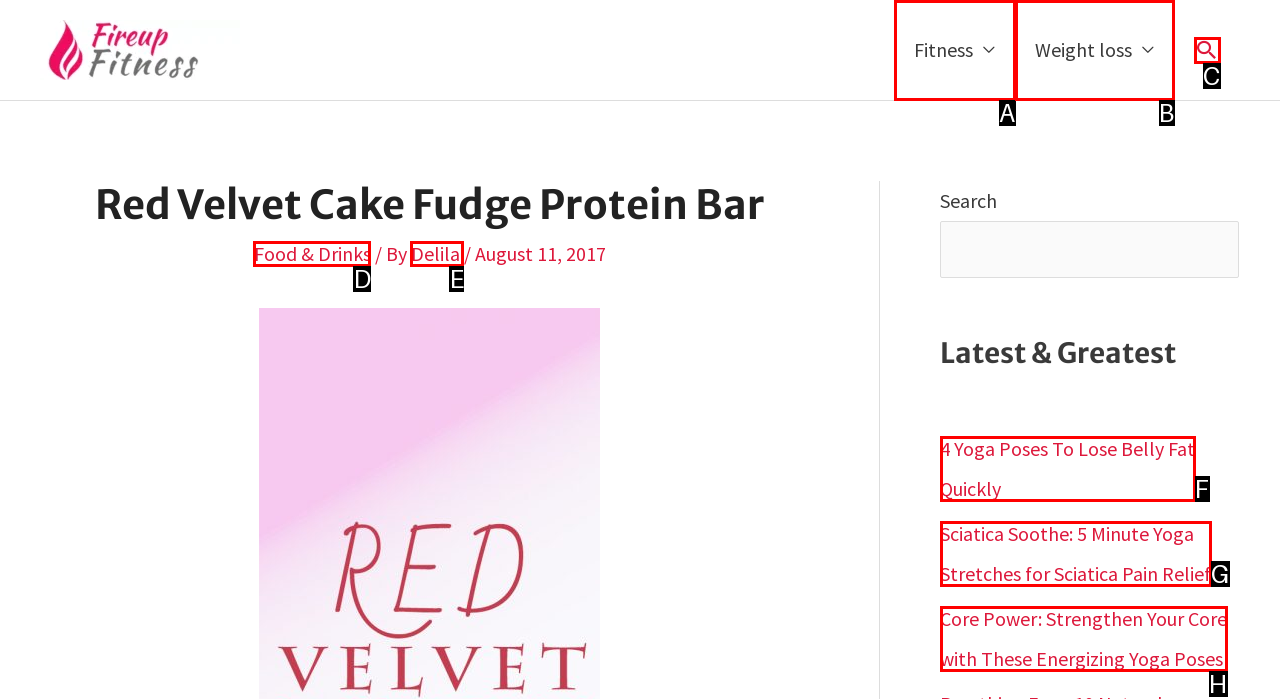Identify the HTML element that corresponds to the following description: Food & Drinks. Provide the letter of the correct option from the presented choices.

D